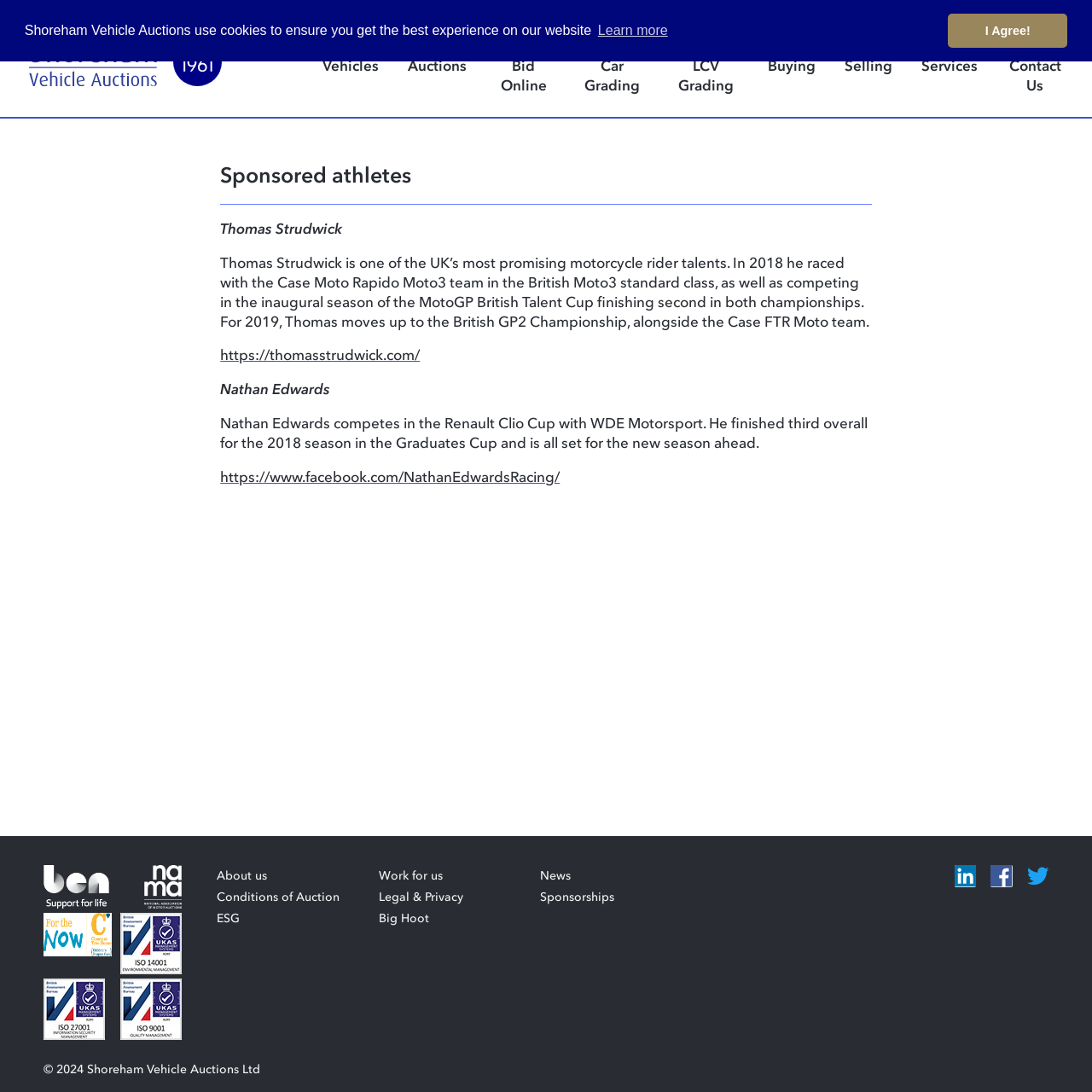What is the purpose of the 'Cookieconsent' dialog?
Look at the image and respond to the question as thoroughly as possible.

The 'Cookieconsent' dialog is displayed at the top of the webpage, informing users that Shoreham Vehicle Auctions uses cookies to ensure the best experience on their website. This dialog provides an option to 'Learn more about cookies' or to 'Dismiss cookie message'.